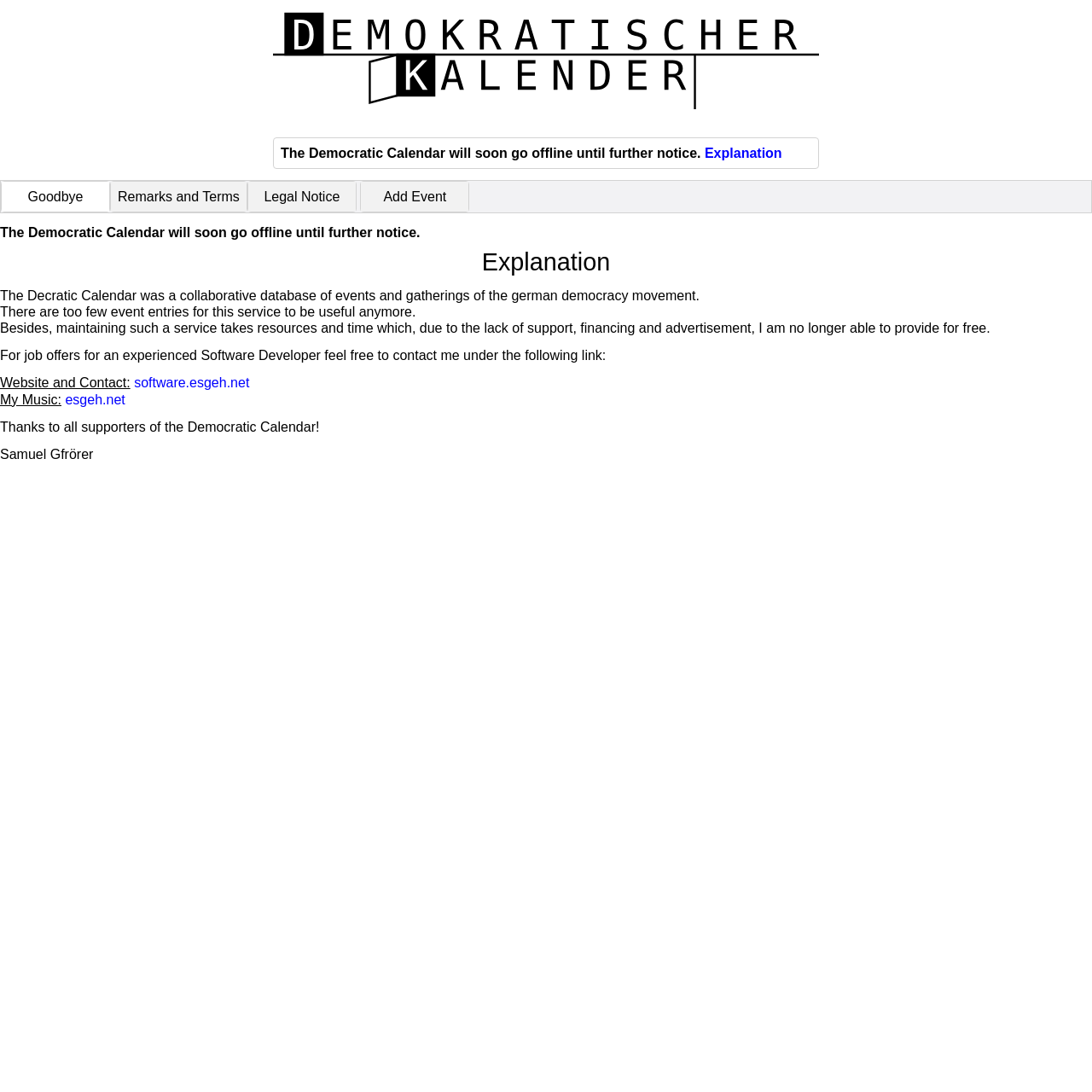Refer to the image and offer a detailed explanation in response to the question: What is the profession of the person behind the Democratic Calendar?

I deduced this answer by reading the StaticText element that mentions 'job offers for an experienced Software Developer', which implies that the person behind the Democratic Calendar is a Software Developer.